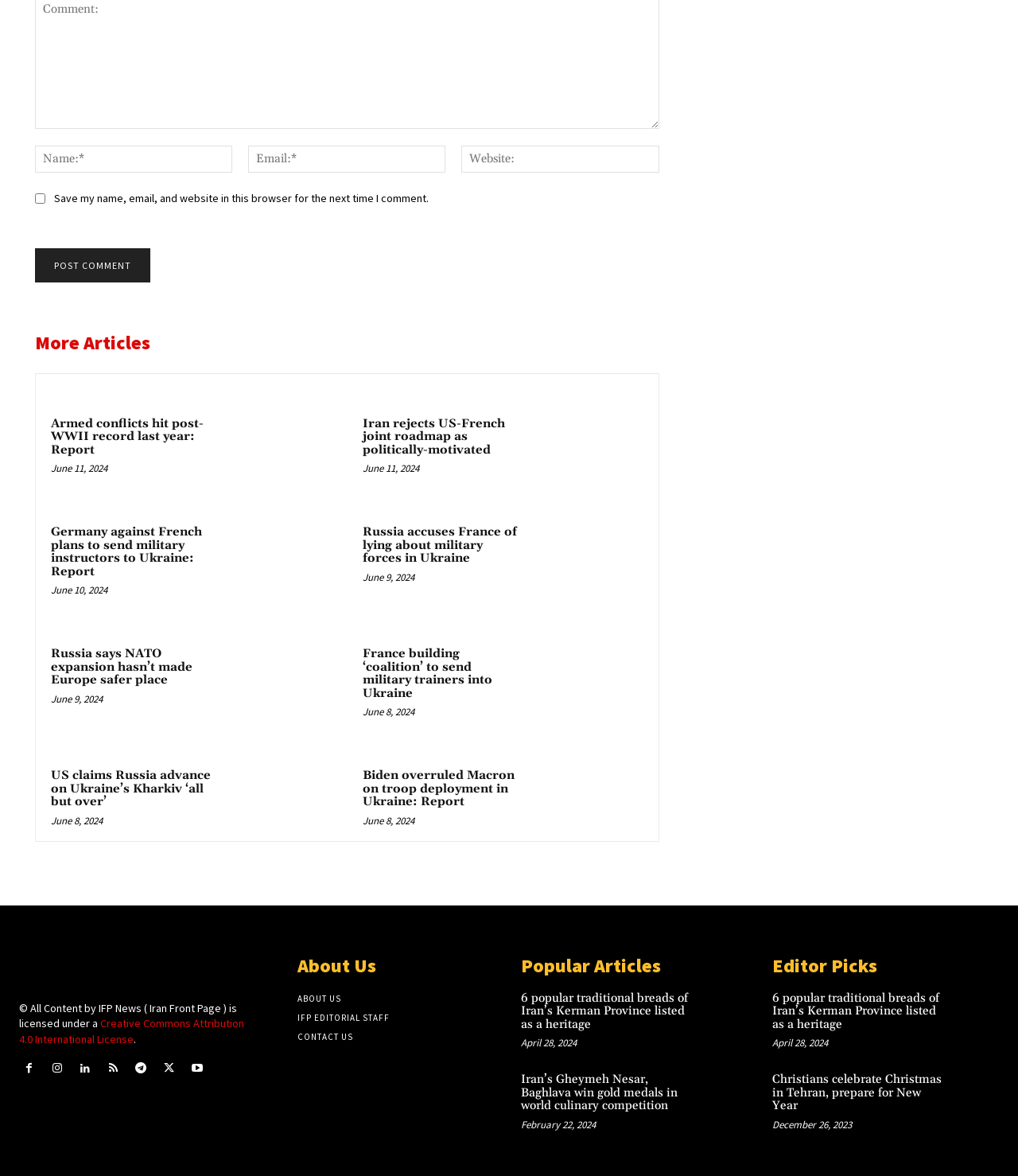What is the date of the article 'Iran rejects US-French joint roadmap as politically-motivated'?
With the help of the image, please provide a detailed response to the question.

The date of the article can be found next to the article title, which is 'June 11, 2024'.